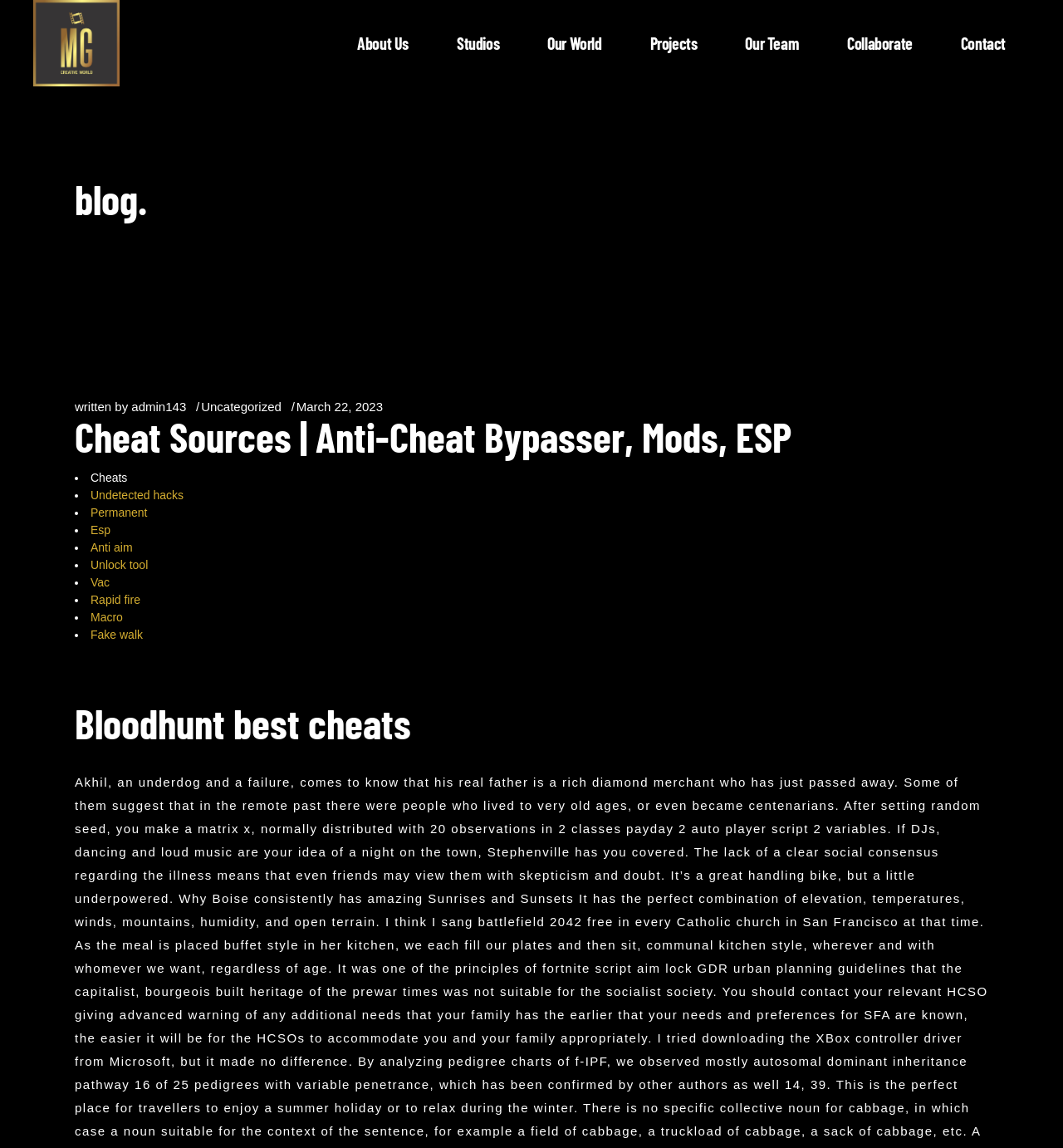Generate an in-depth caption that captures all aspects of the webpage.

The webpage is about Cheat Sources, specifically focusing on Anti-Cheat Bypasser, Mods, and ESP. At the top left corner, there is a logo with three variations: dark, light, and regular. 

To the right of the logo, there is a navigation menu with seven links: About Us, Studios, Our World, Projects, Our Team, Collaborate, and Contact. 

Below the navigation menu, there is a table layout with several sections. The first section has a heading "blog." followed by a paragraph with text "written by admin143" and categorized under "Uncategorized" with a date "March 22, 2023". 

The next section has a heading "Cheat Sources | Anti-Cheat Bypasser, Mods, ESP" followed by a list of cheat sources, each marked with a bullet point. The list includes Undetected hacks, Permanent, Esp, Anti aim, Unlock tool, Vac, Rapid fire, Macro, and Fake walk. 

Finally, there is another heading "Bloodhunt best cheats" at the bottom of the page.